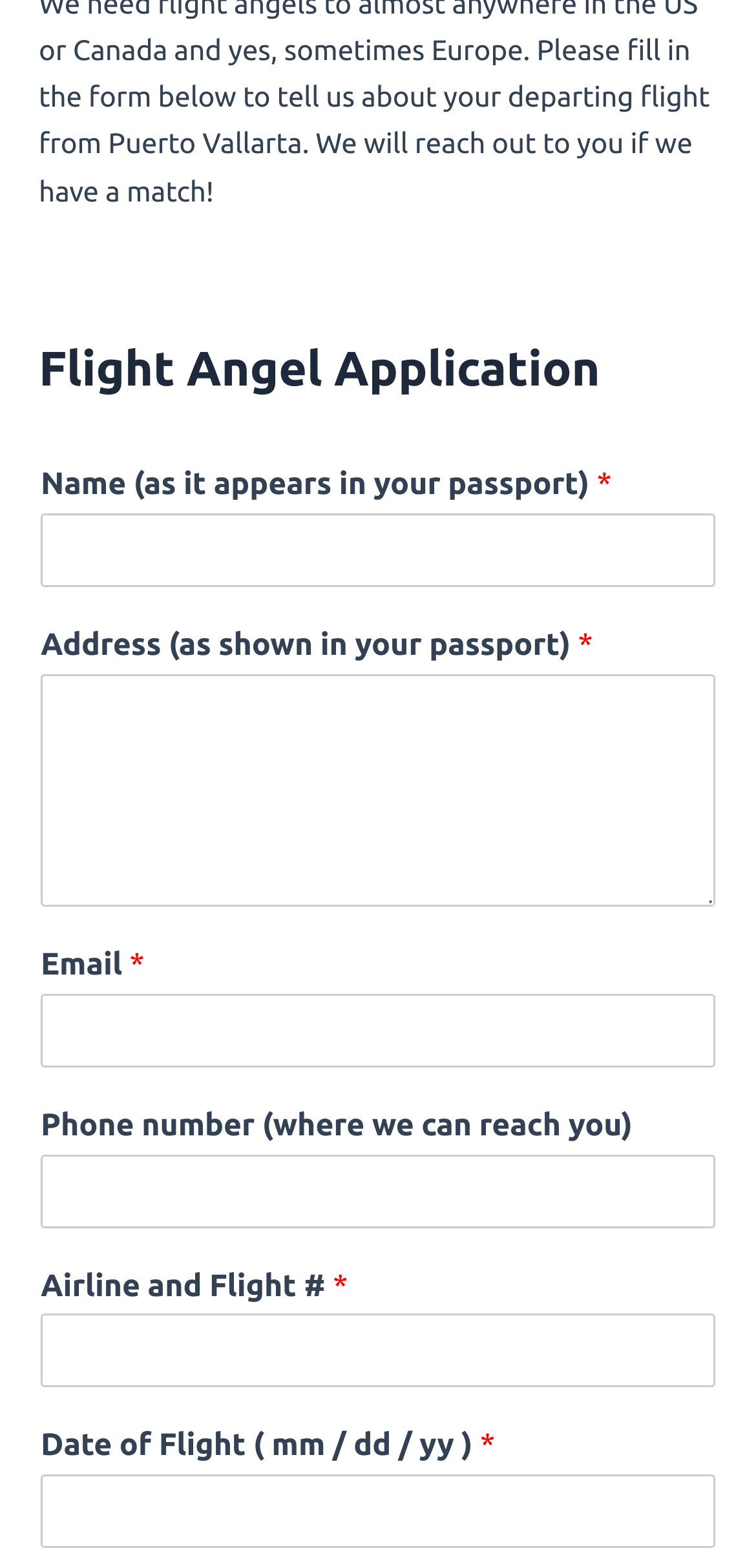Answer the question briefly using a single word or phrase: 
What is the first required field?

Name